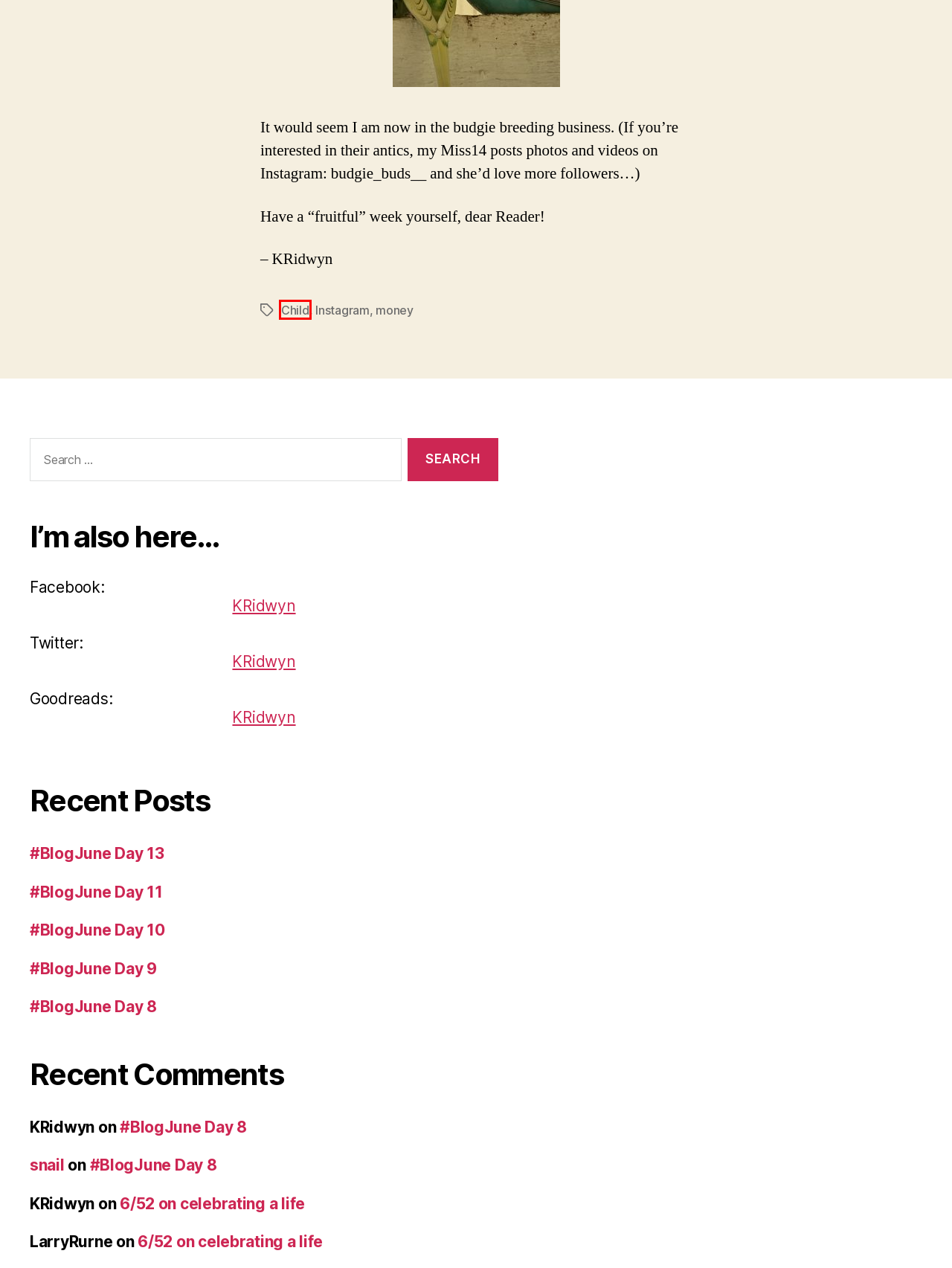Take a look at the provided webpage screenshot featuring a red bounding box around an element. Select the most appropriate webpage description for the page that loads after clicking on the element inside the red bounding box. Here are the candidates:
A. #BlogJune Day 10 – K.Ridwyn
B. money – K.Ridwyn
C. snail | techie librarian; meatier than a seahorse
D. #BlogJune Day 9 – K.Ridwyn
E. #BlogJune Day 8 – K.Ridwyn
F. #BlogJune Day 13 – K.Ridwyn
G. Child – K.Ridwyn
H. #BlogJune Day 11 – K.Ridwyn

G